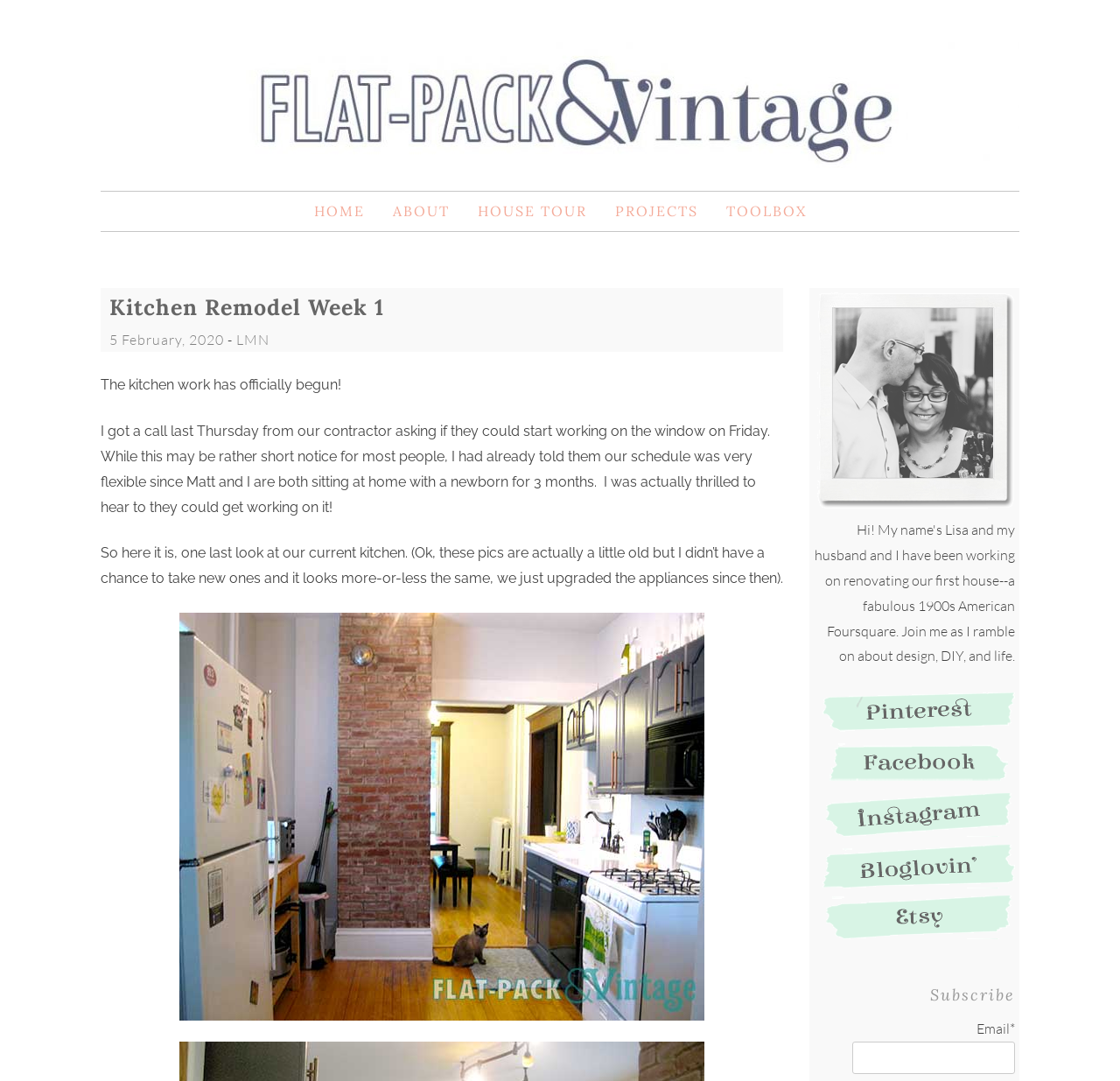What is the topic of the latest article?
Please use the image to provide a one-word or short phrase answer.

Kitchen Remodel Week 1